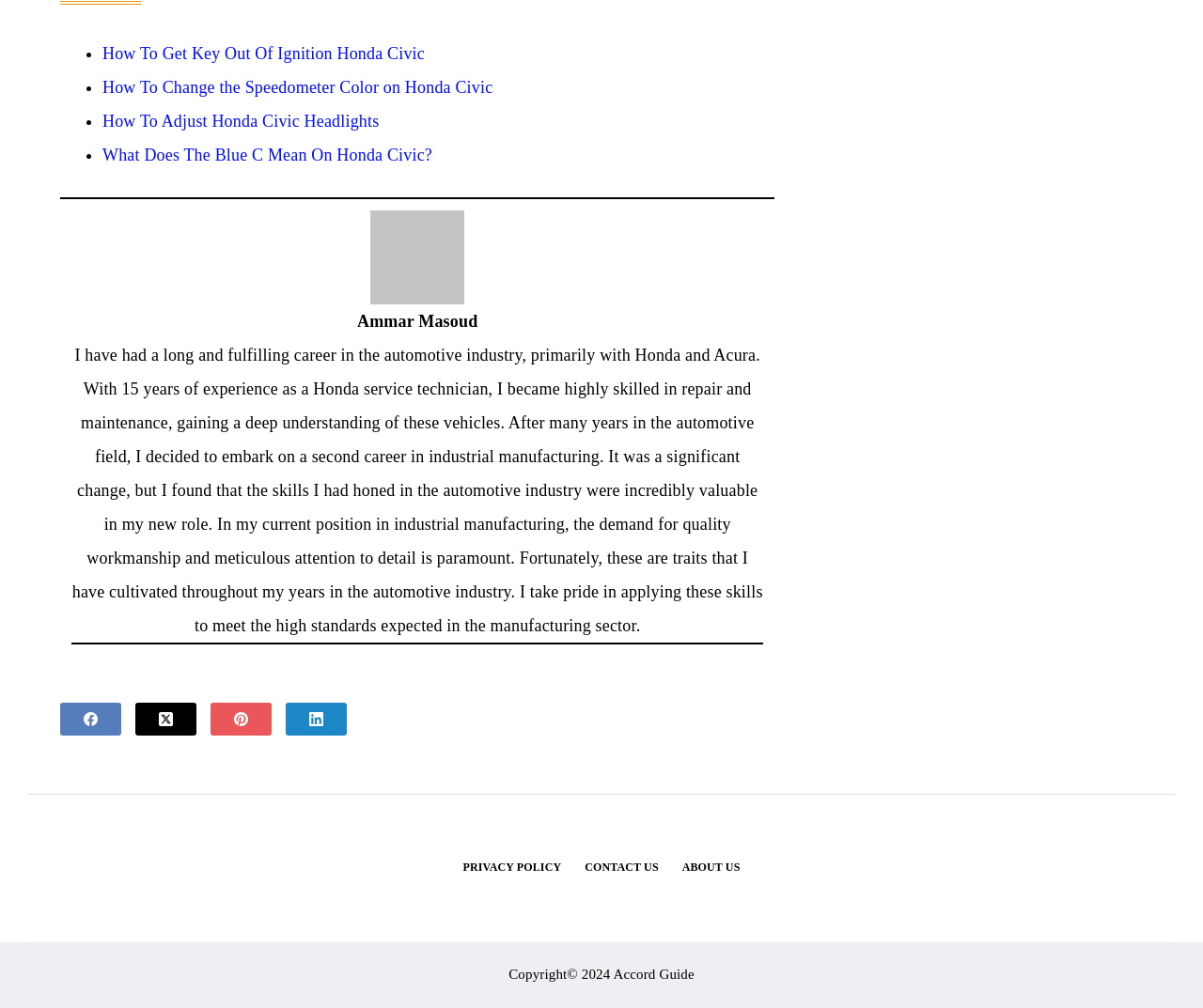What is the orientation of the separator above the author's image?
Refer to the image and provide a one-word or short phrase answer.

horizontal